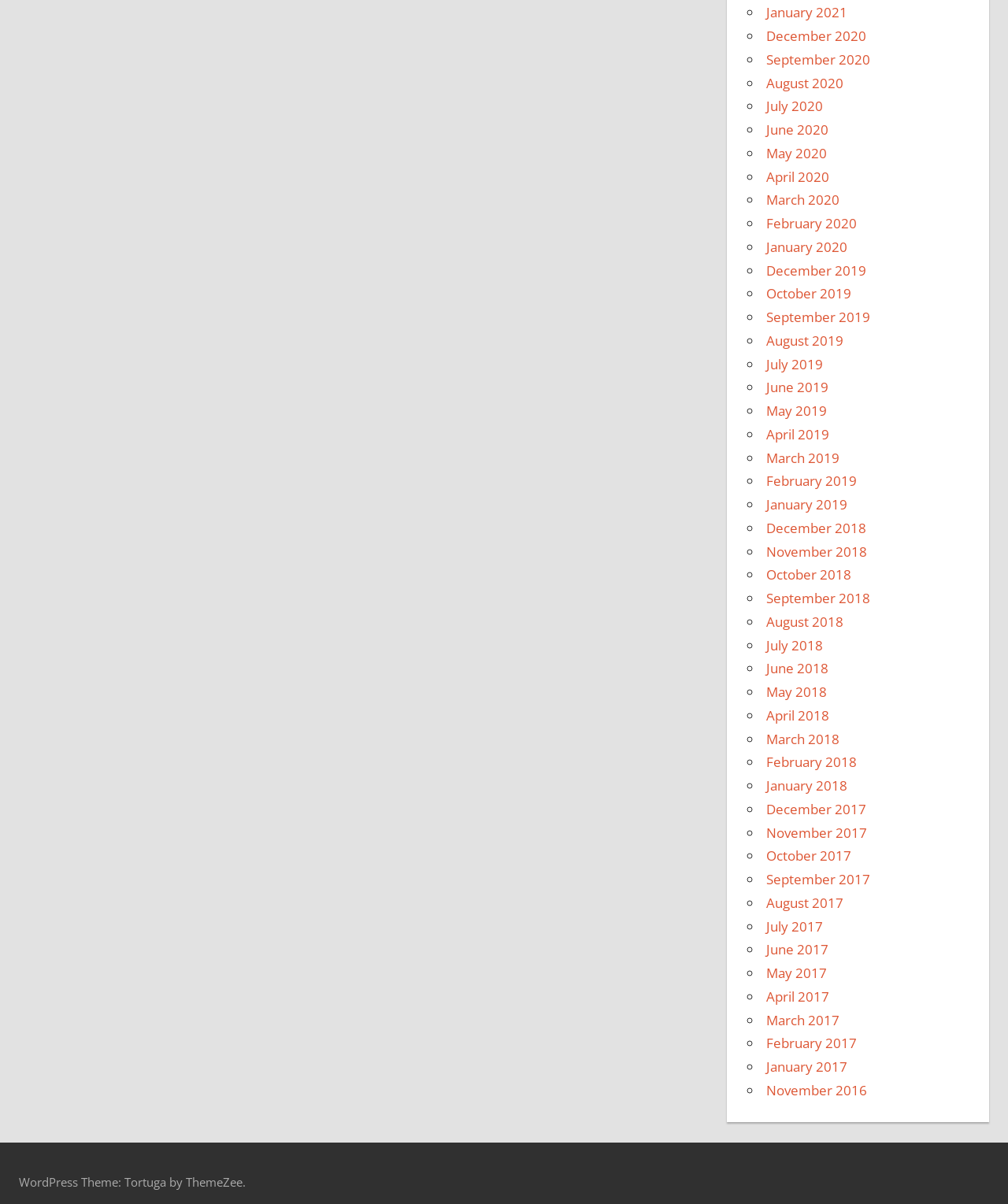Pinpoint the bounding box coordinates of the element you need to click to execute the following instruction: "Click on January 2021". The bounding box should be represented by four float numbers between 0 and 1, in the format [left, top, right, bottom].

[0.76, 0.003, 0.841, 0.018]